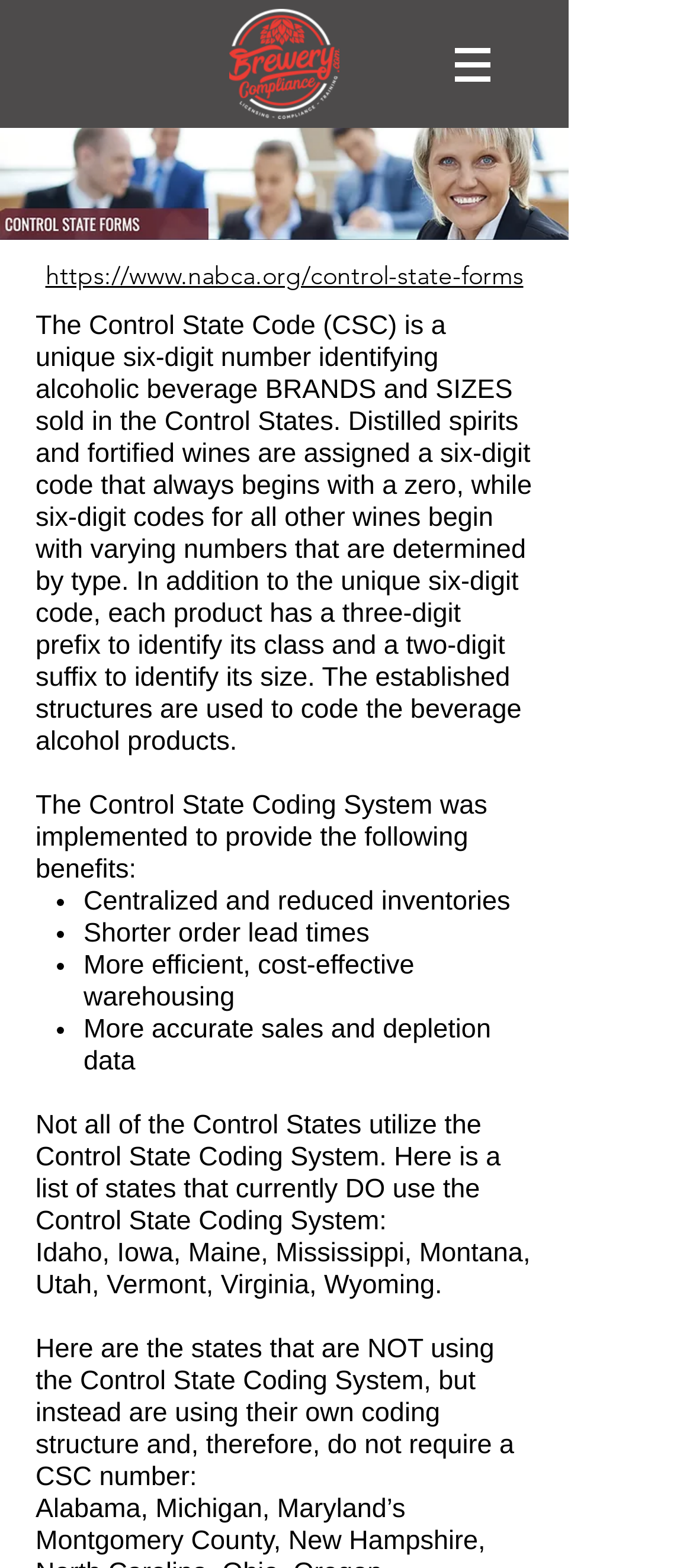What type of products are assigned a six-digit code starting with zero?
Relying on the image, give a concise answer in one word or a brief phrase.

Distilled spirits and fortified wines